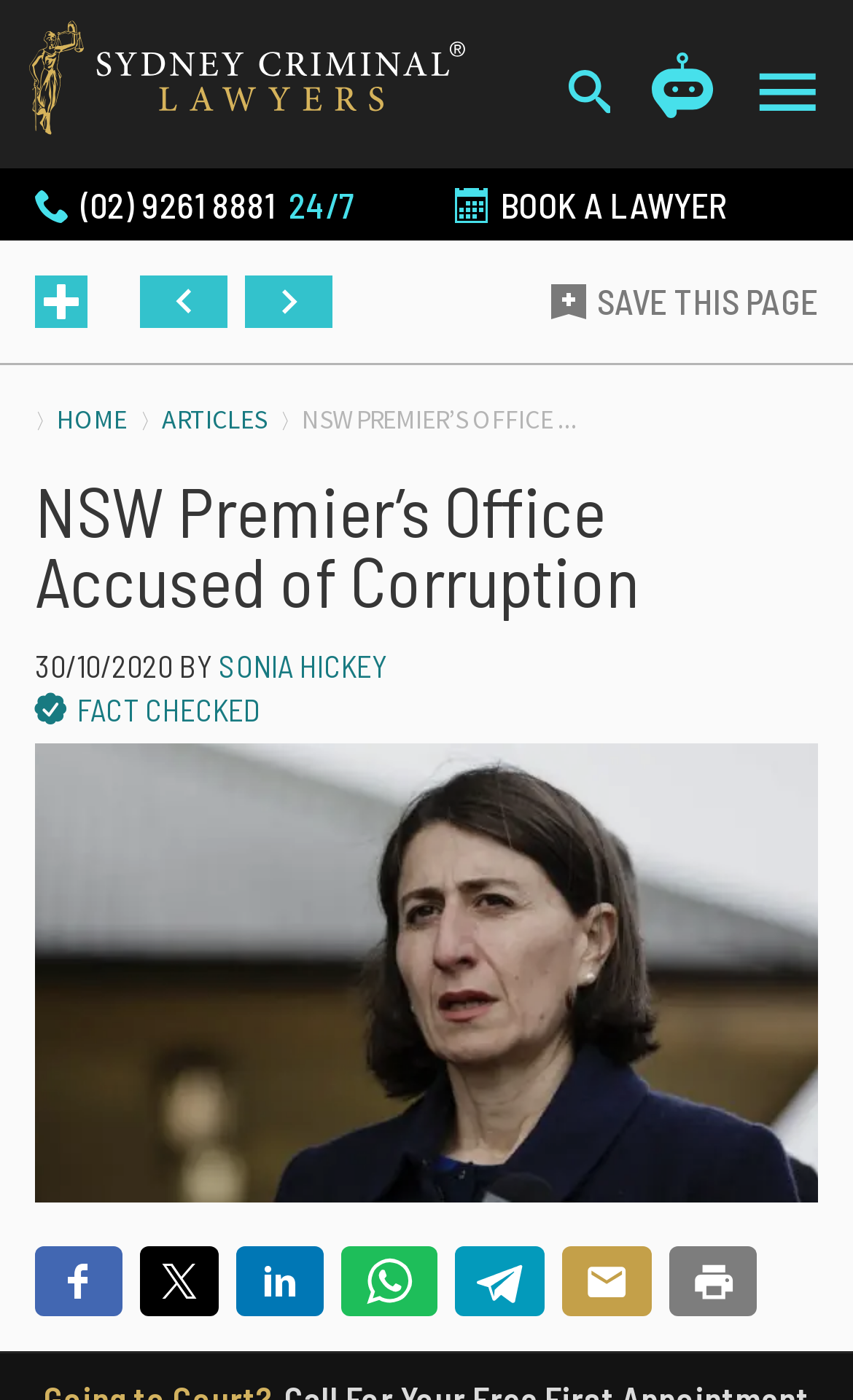Please identify the bounding box coordinates of the element I should click to complete this instruction: 'Save this page'. The coordinates should be given as four float numbers between 0 and 1, like this: [left, top, right, bottom].

[0.646, 0.197, 0.959, 0.234]